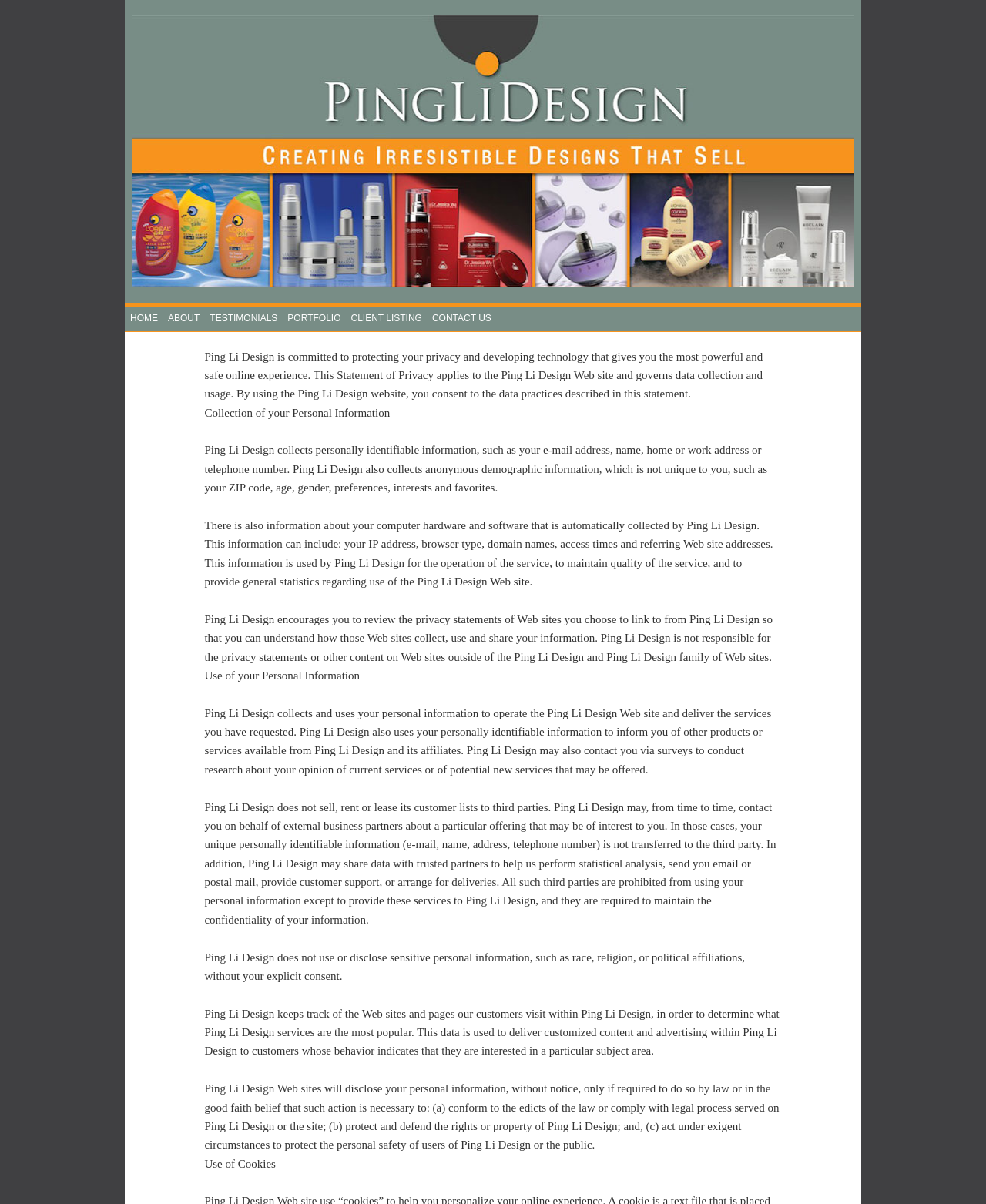Use a single word or phrase to answer the question: 
What is the purpose of the privacy statement?

To inform users of data practices